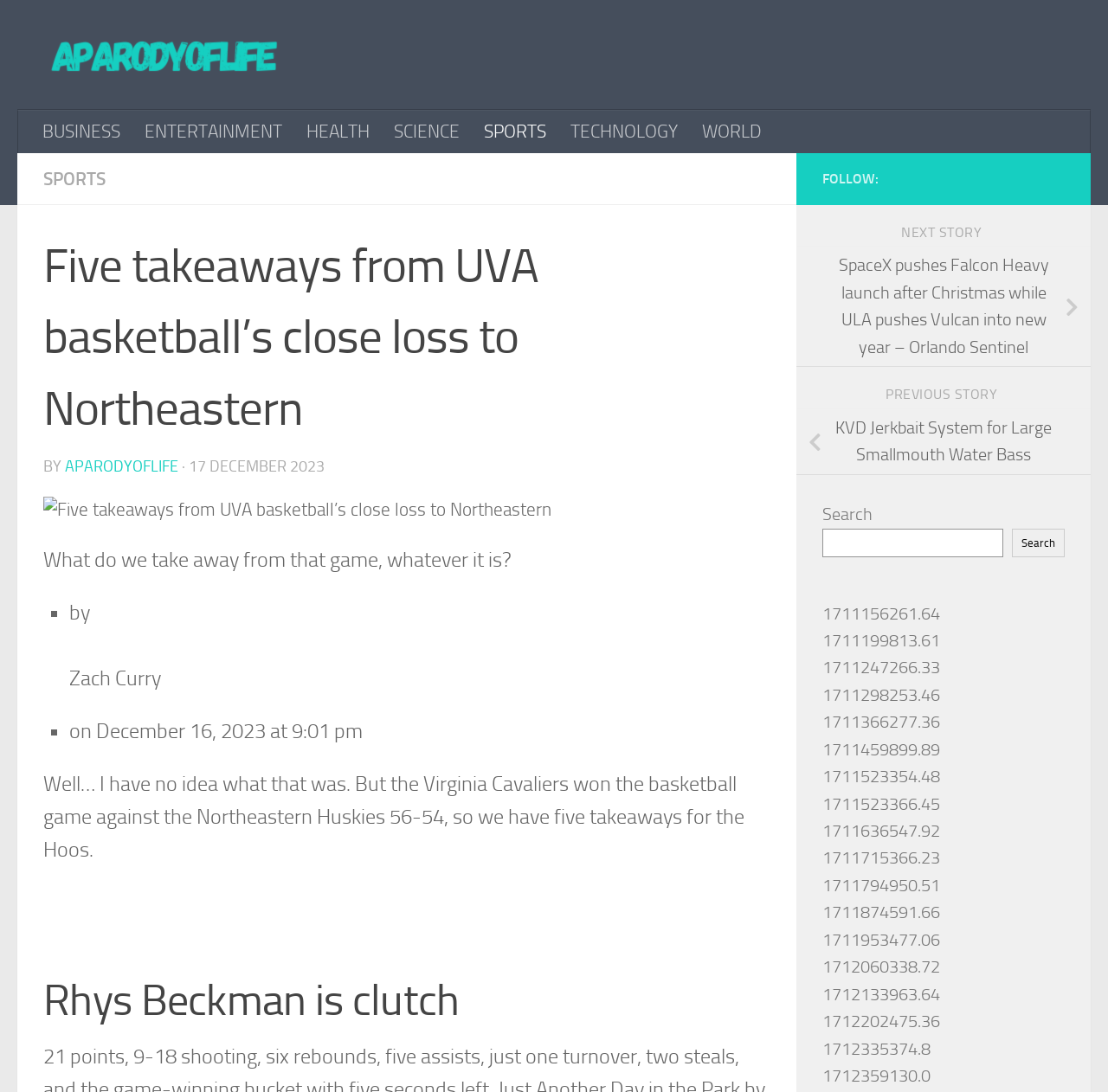Find and indicate the bounding box coordinates of the region you should select to follow the given instruction: "Click on the 'FOLLOW:' link".

[0.742, 0.156, 0.793, 0.171]